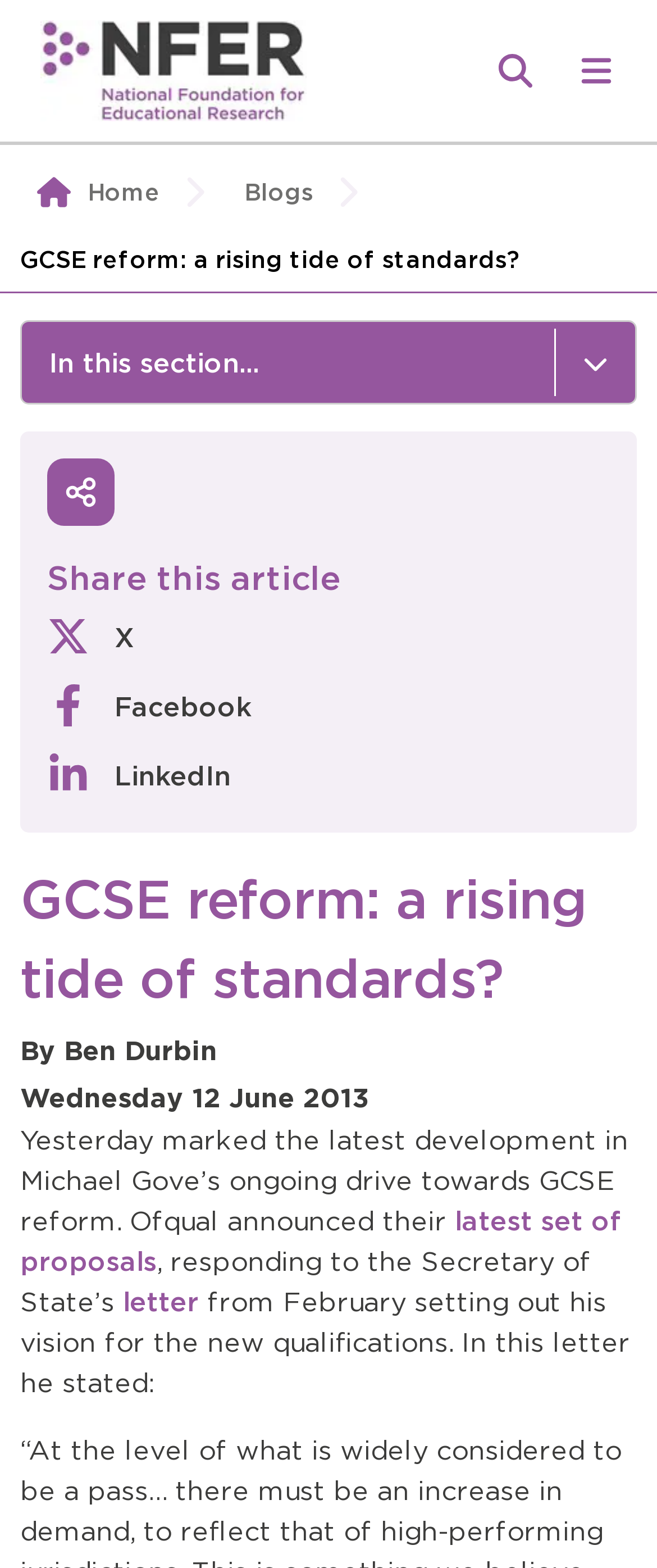Extract the main title from the webpage and generate its text.

GCSE reform: a rising tide of standards?